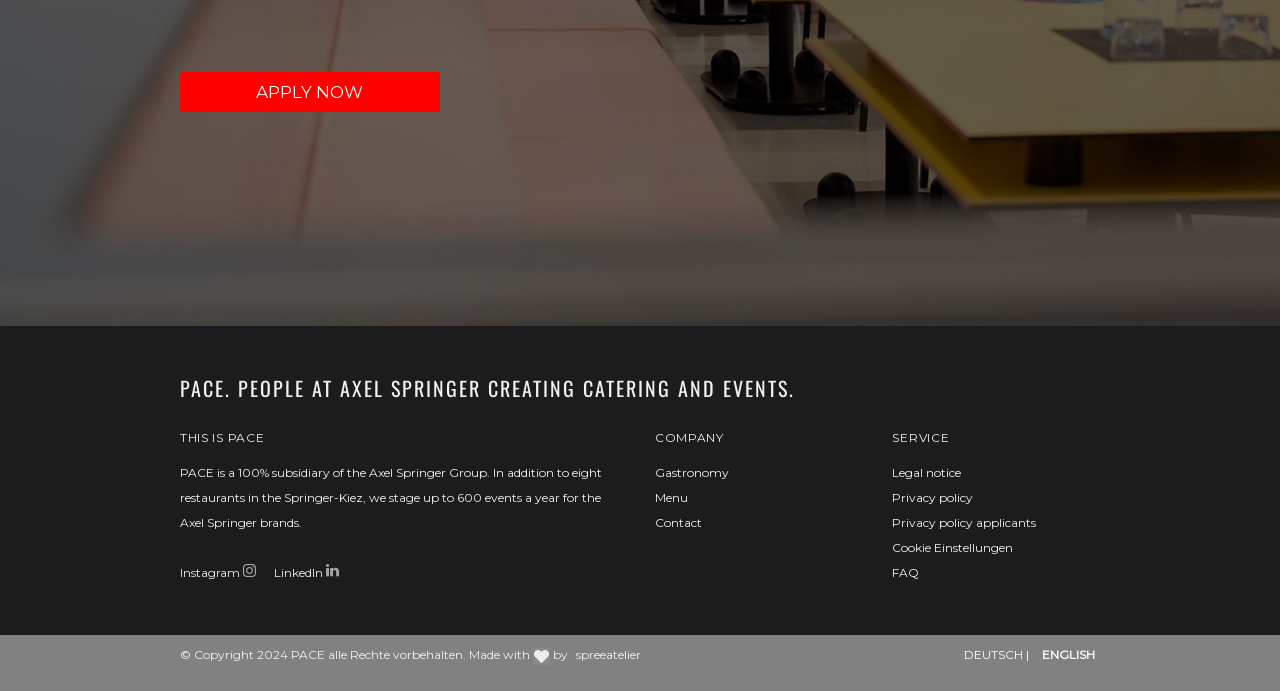Locate the bounding box coordinates of the clickable area needed to fulfill the instruction: "Switch to English".

[0.81, 0.937, 0.859, 0.958]